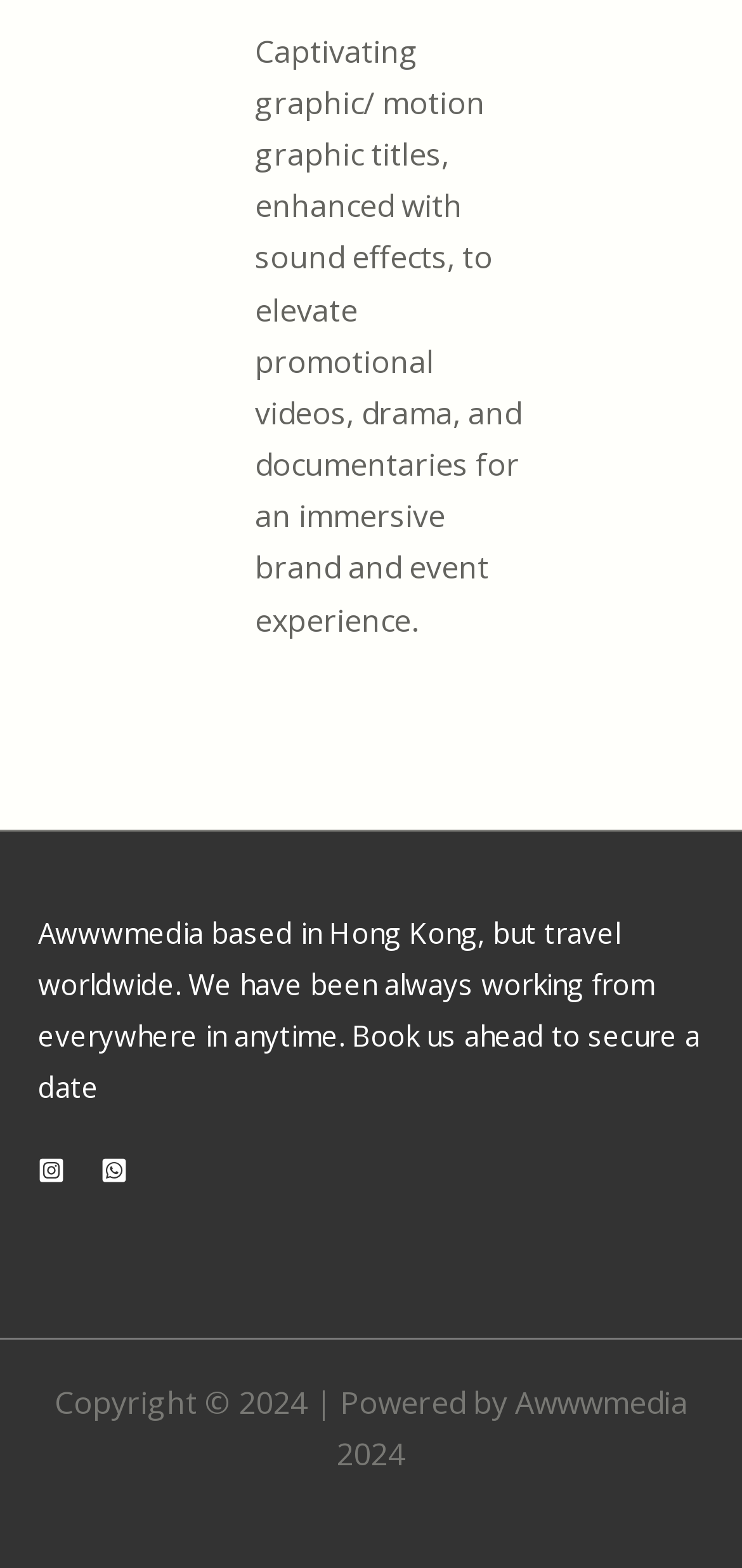Answer the following in one word or a short phrase: 
What is the copyright year?

2024